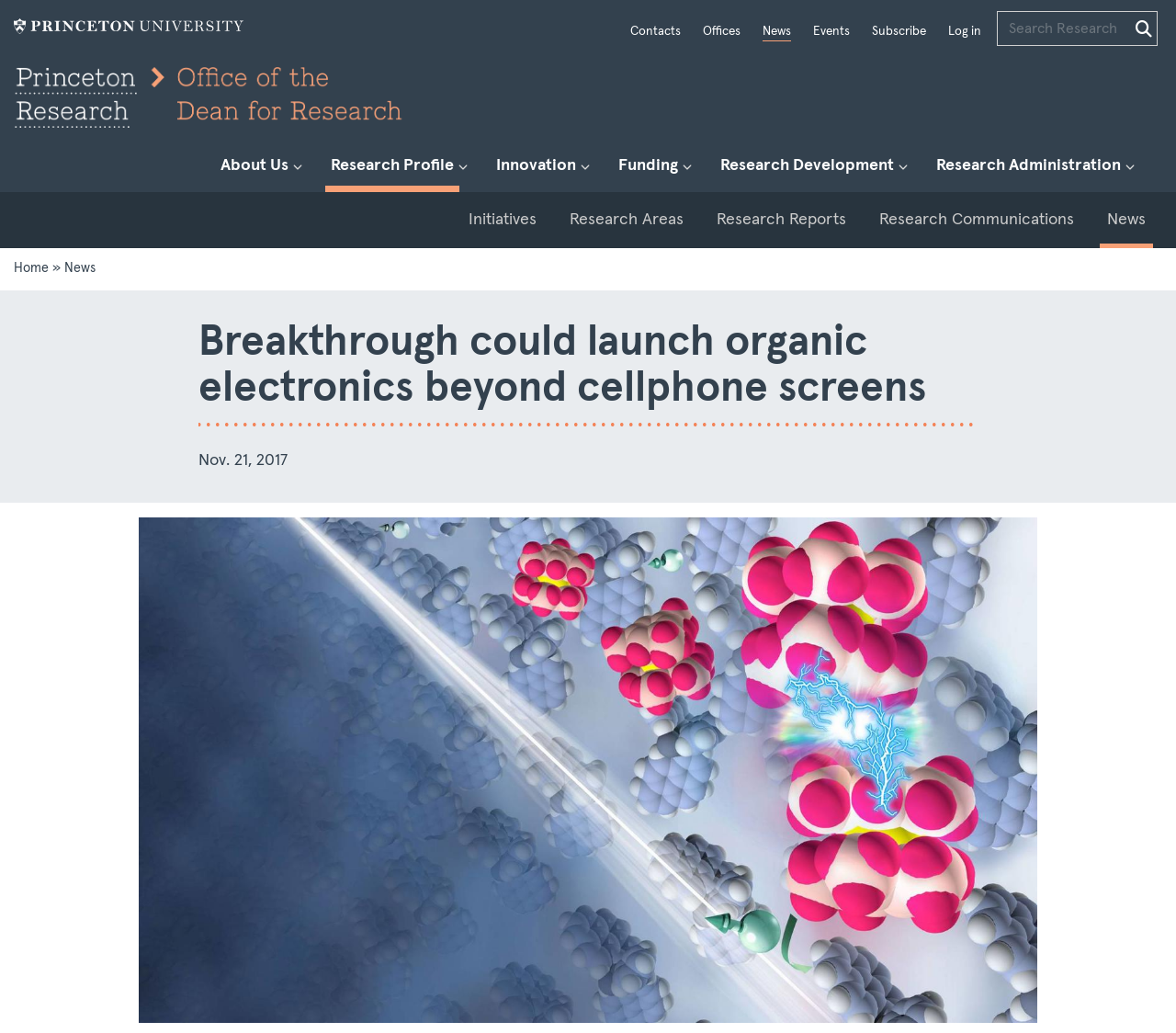Answer the question using only one word or a concise phrase: What is the current section?

News